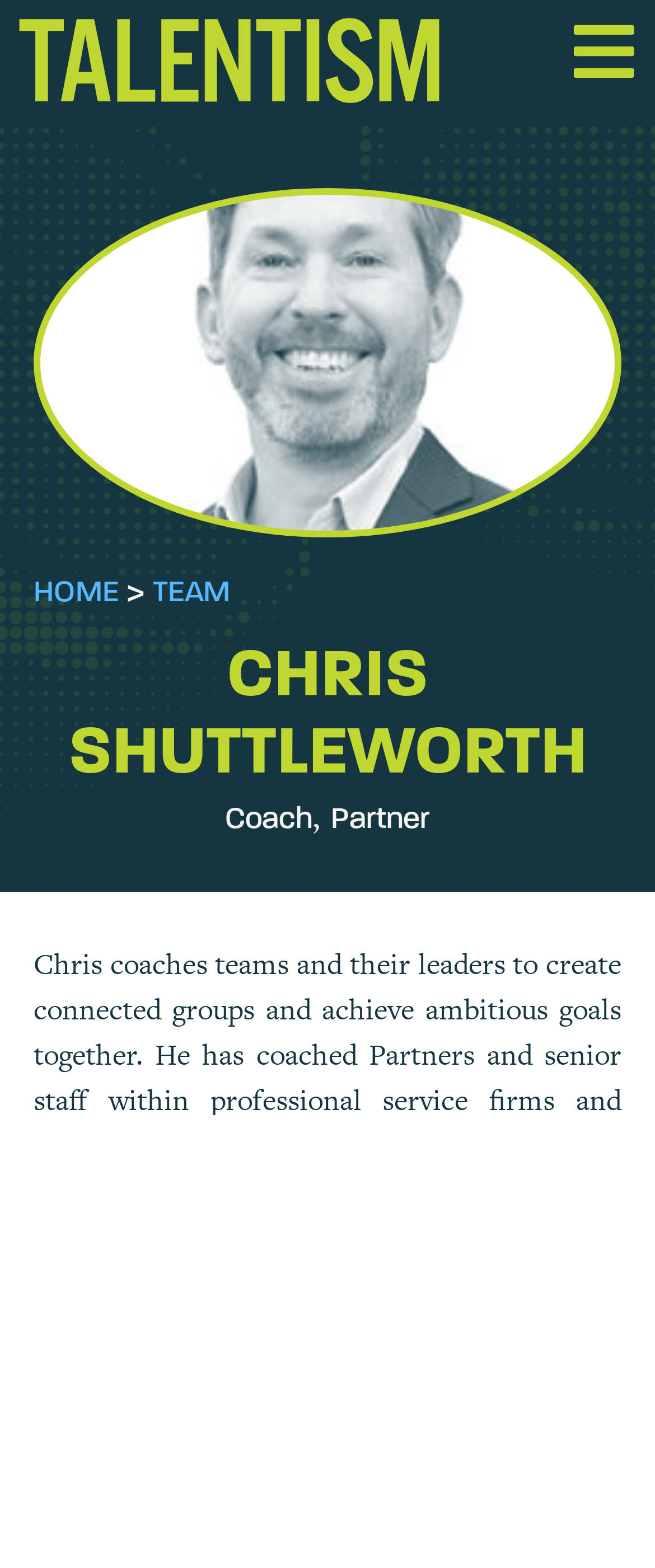Answer the question below using just one word or a short phrase: 
What type of firms has Chris coached?

Professional service firms